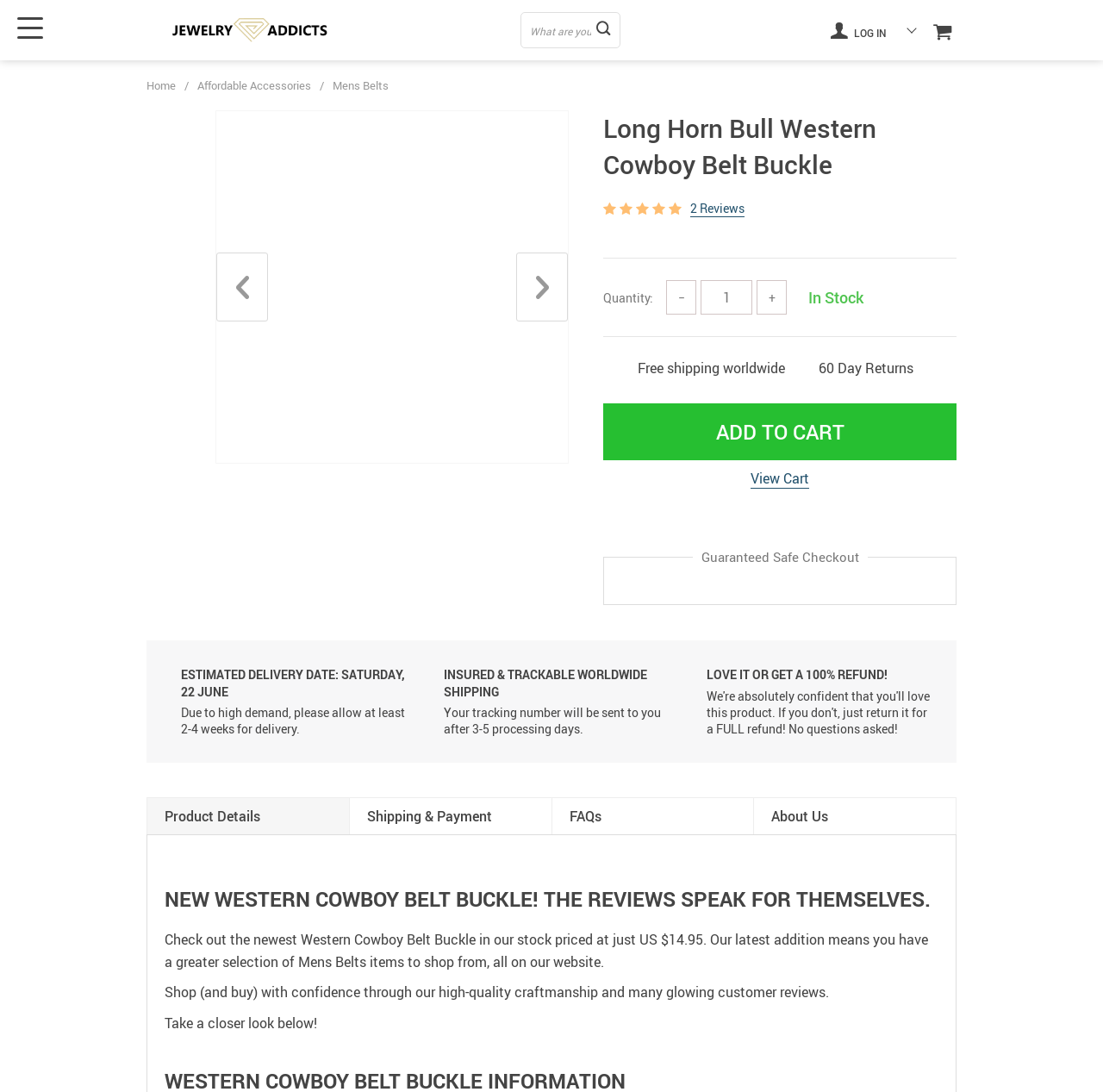Find the bounding box coordinates for the area that must be clicked to perform this action: "View cart".

[0.68, 0.429, 0.734, 0.447]